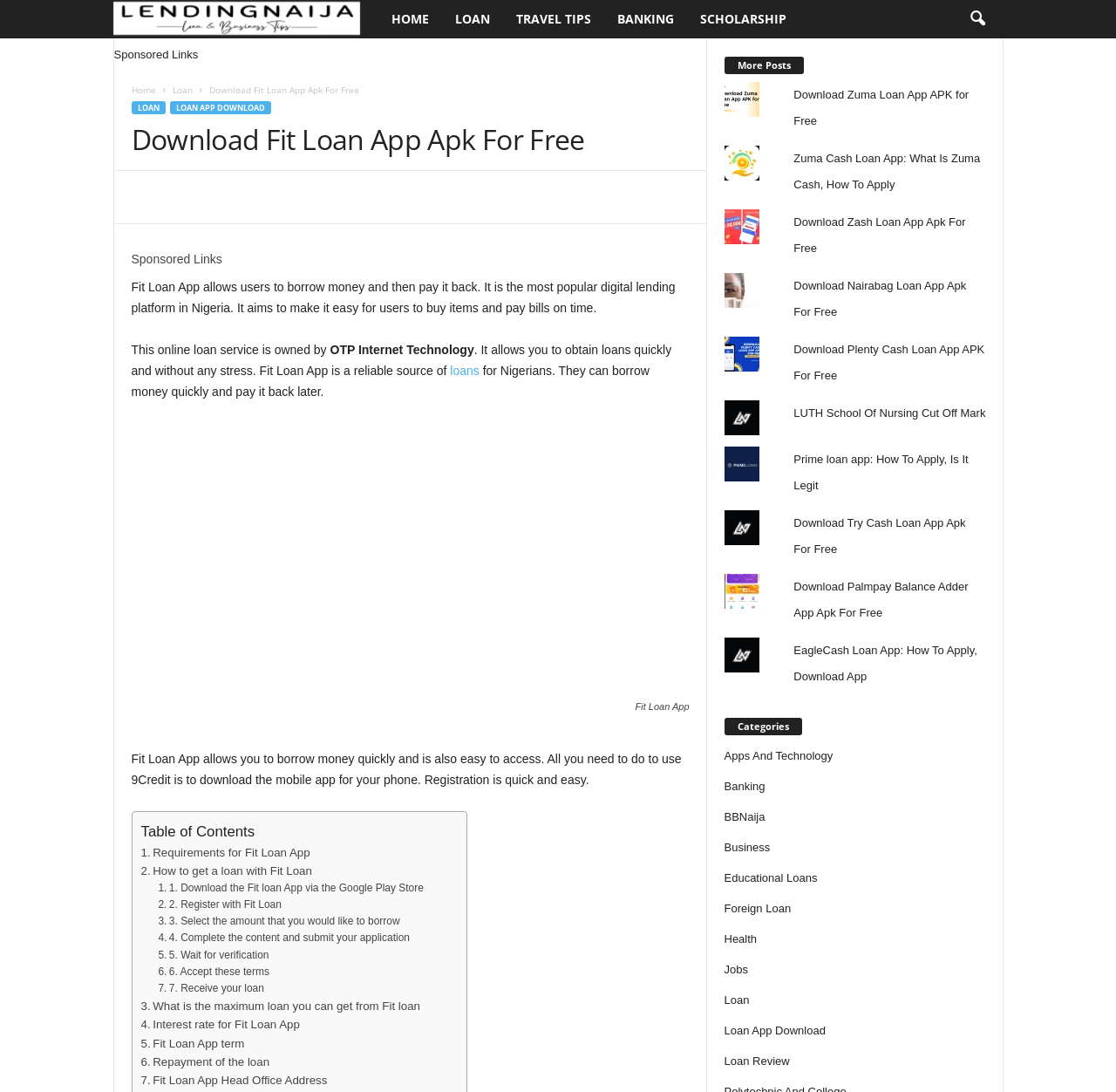How many steps are there to get a loan with Fit Loan?
Provide a well-explained and detailed answer to the question.

The steps to get a loan with Fit Loan can be found in the links '. 1. Download the Fit loan App via the Google Play Store', '. 2. Register with Fit Loan', '. 3. Select the amount that you would like to borrow', '. 4. Complete the content and submit your application', '. 5. Wait for verification', '. 6. Accept these terms', and '. 7. Receive your loan'.